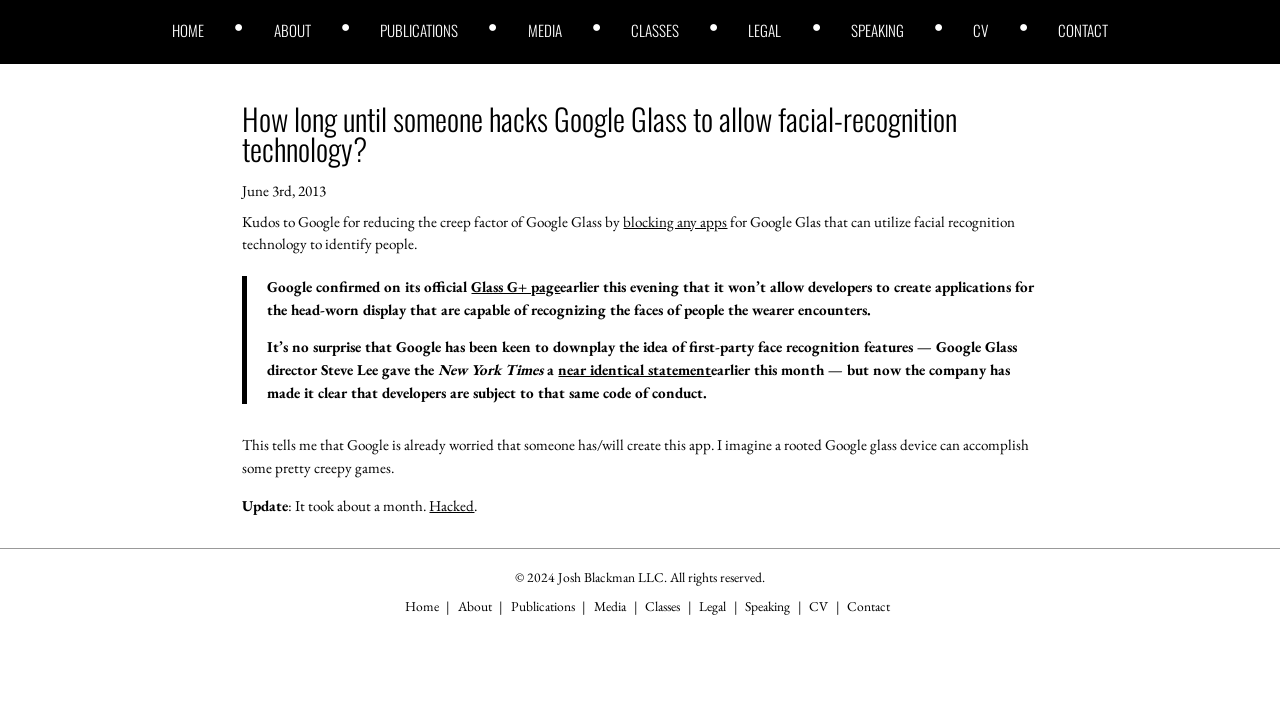Given the element description, predict the bounding box coordinates in the format (top-left x, top-left y, bottom-right x, bottom-right y). Make sure all values are between 0 and 1. Here is the element description: Publications

[0.399, 0.844, 0.449, 0.87]